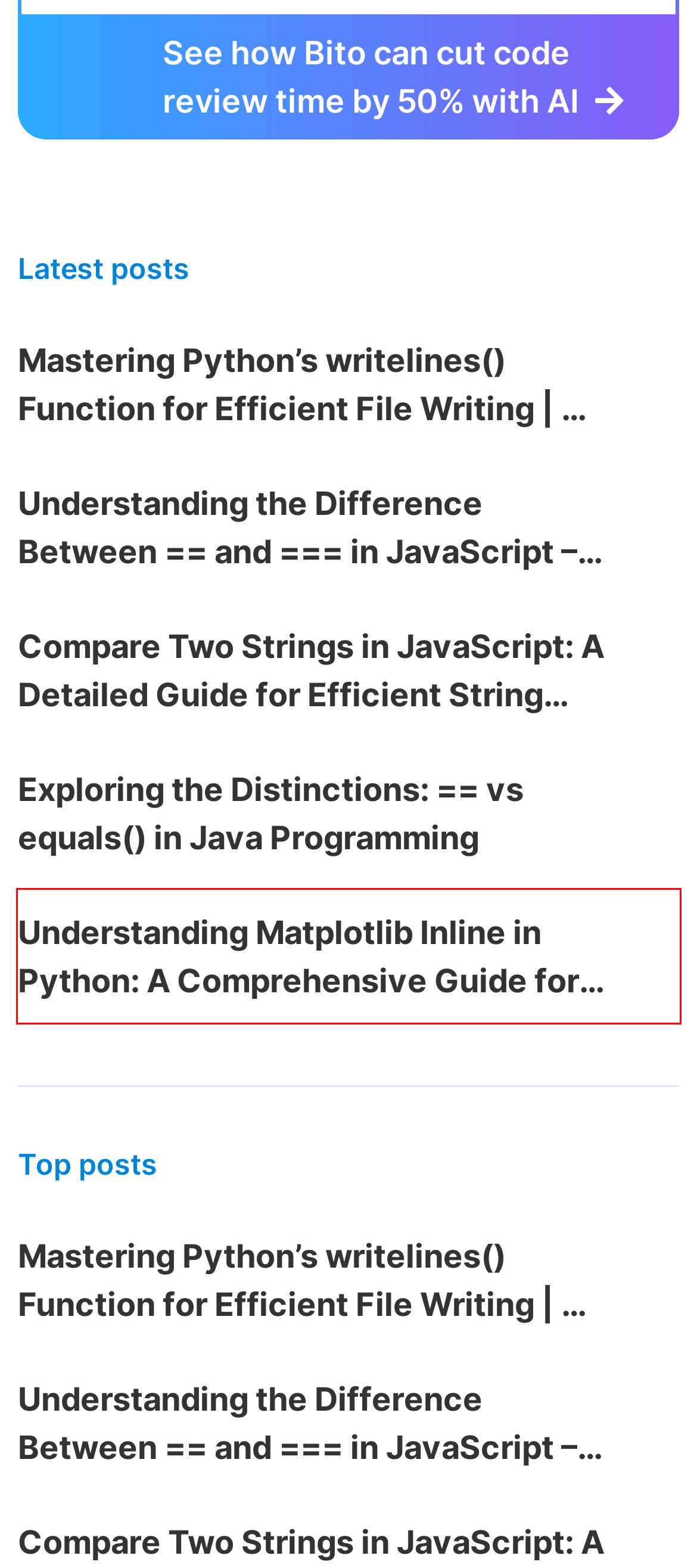Review the screenshot of a webpage that includes a red bounding box. Choose the most suitable webpage description that matches the new webpage after clicking the element within the red bounding box. Here are the candidates:
A. Understanding the Difference Between == and === in JavaScript
B. Compare Two Strings in JavaScript: String Comparison
C. Understanding Matplotlib Inline in Python
D. Understanding the Difference Between == and Equals in Java
E. Form
F. Mastering Python's writelines() Function for Efficient File Writing
G. AI Code Review Agent | Be a 10x Dev with Bito AI
H. AI Code Review Agent - AI Assistant for Code Review

C